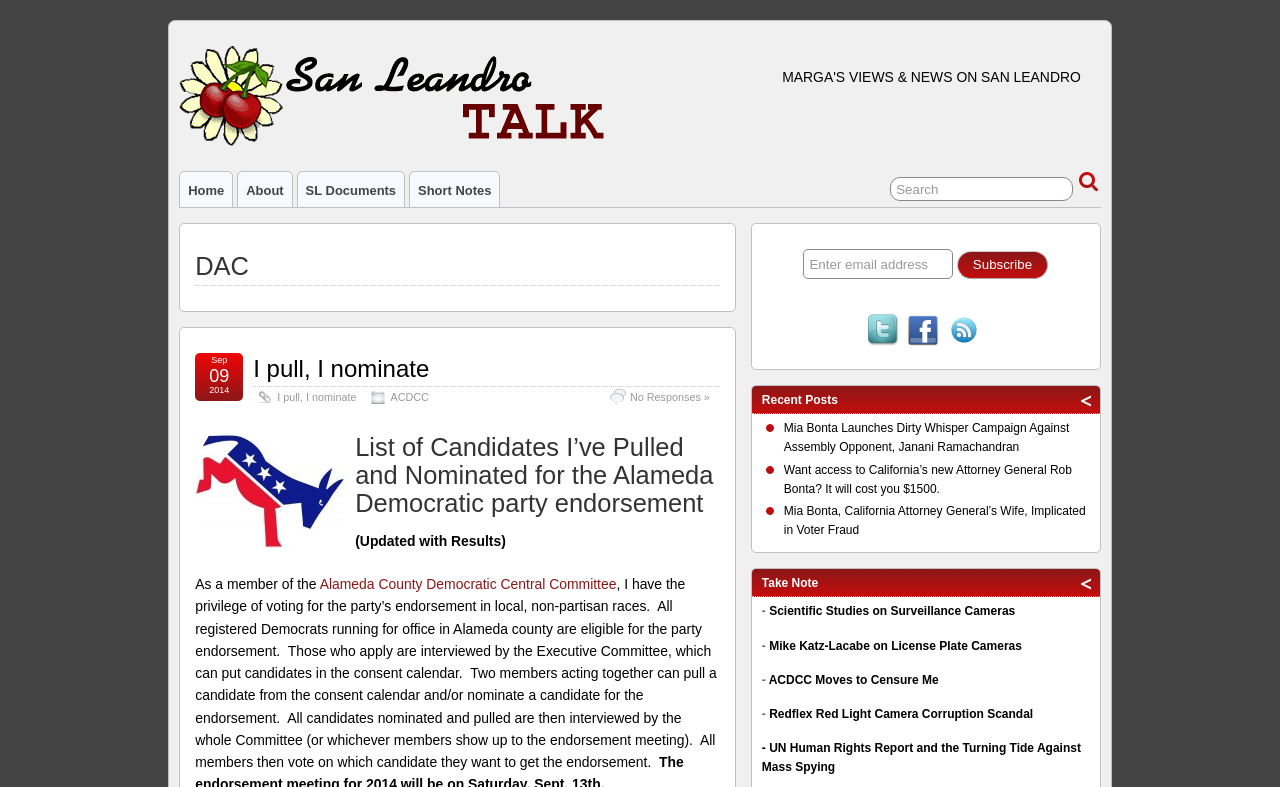Locate the bounding box coordinates of the clickable area needed to fulfill the instruction: "Click the link to download The Last Don PDF book by Mario Puzo".

None